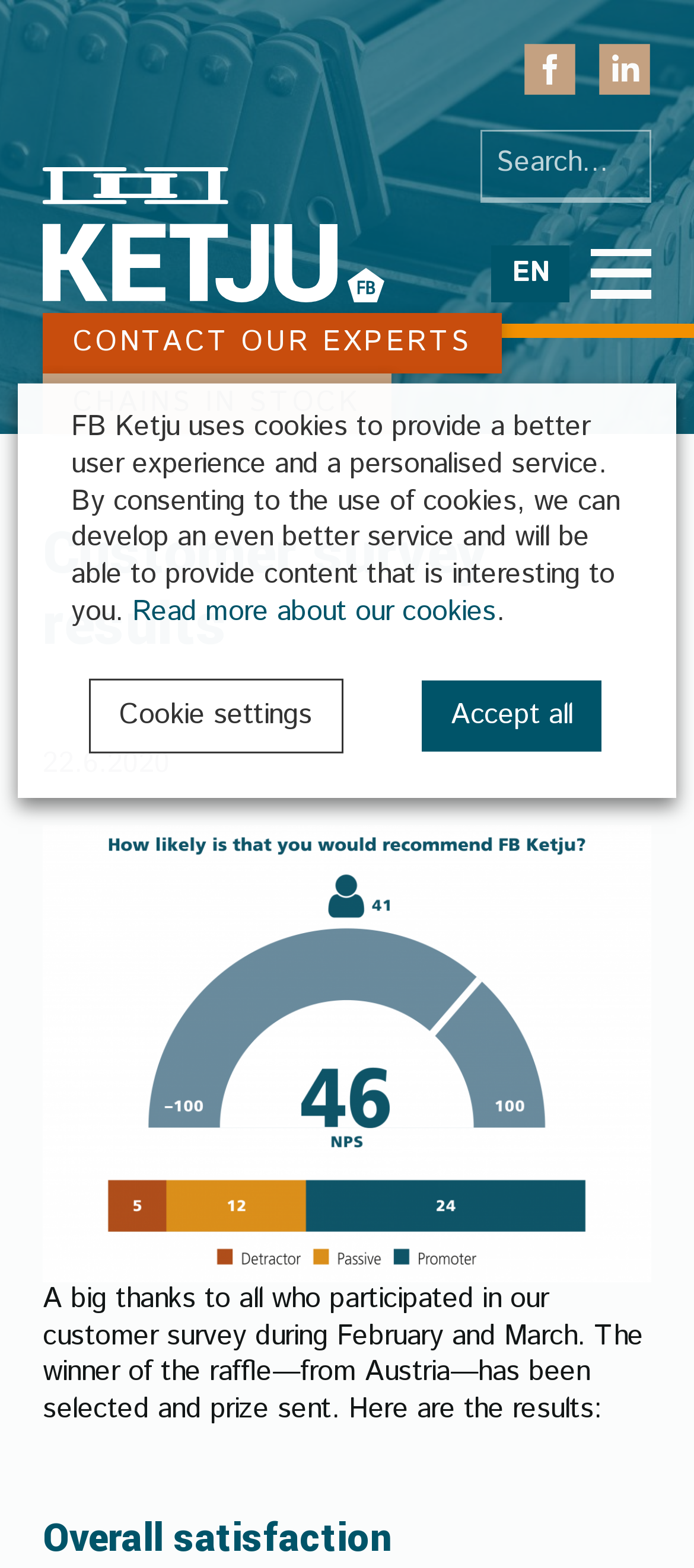What is the purpose of the search box?
Your answer should be a single word or phrase derived from the screenshot.

Search for: